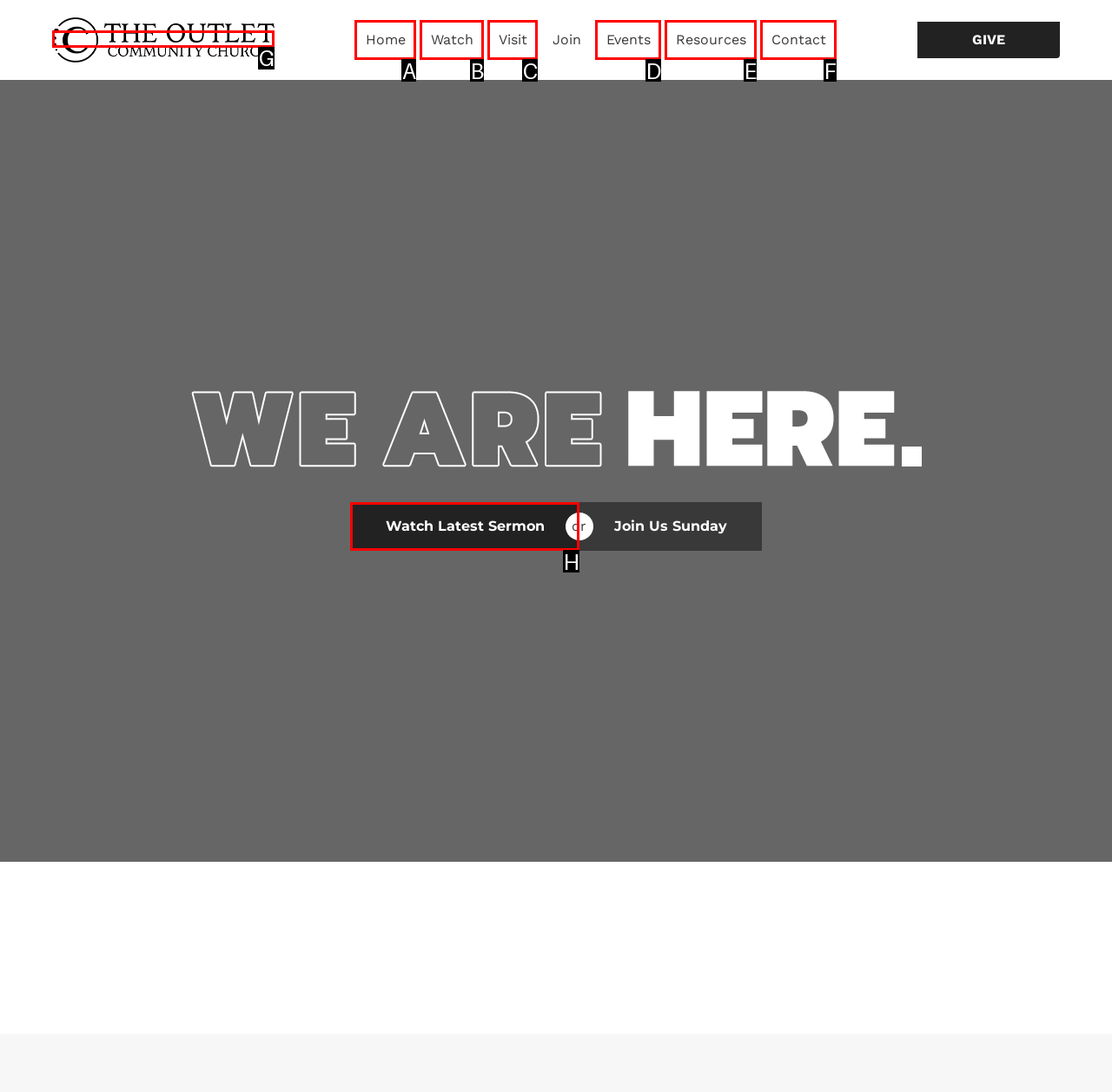Among the marked elements in the screenshot, which letter corresponds to the UI element needed for the task: Watch the latest sermon?

H